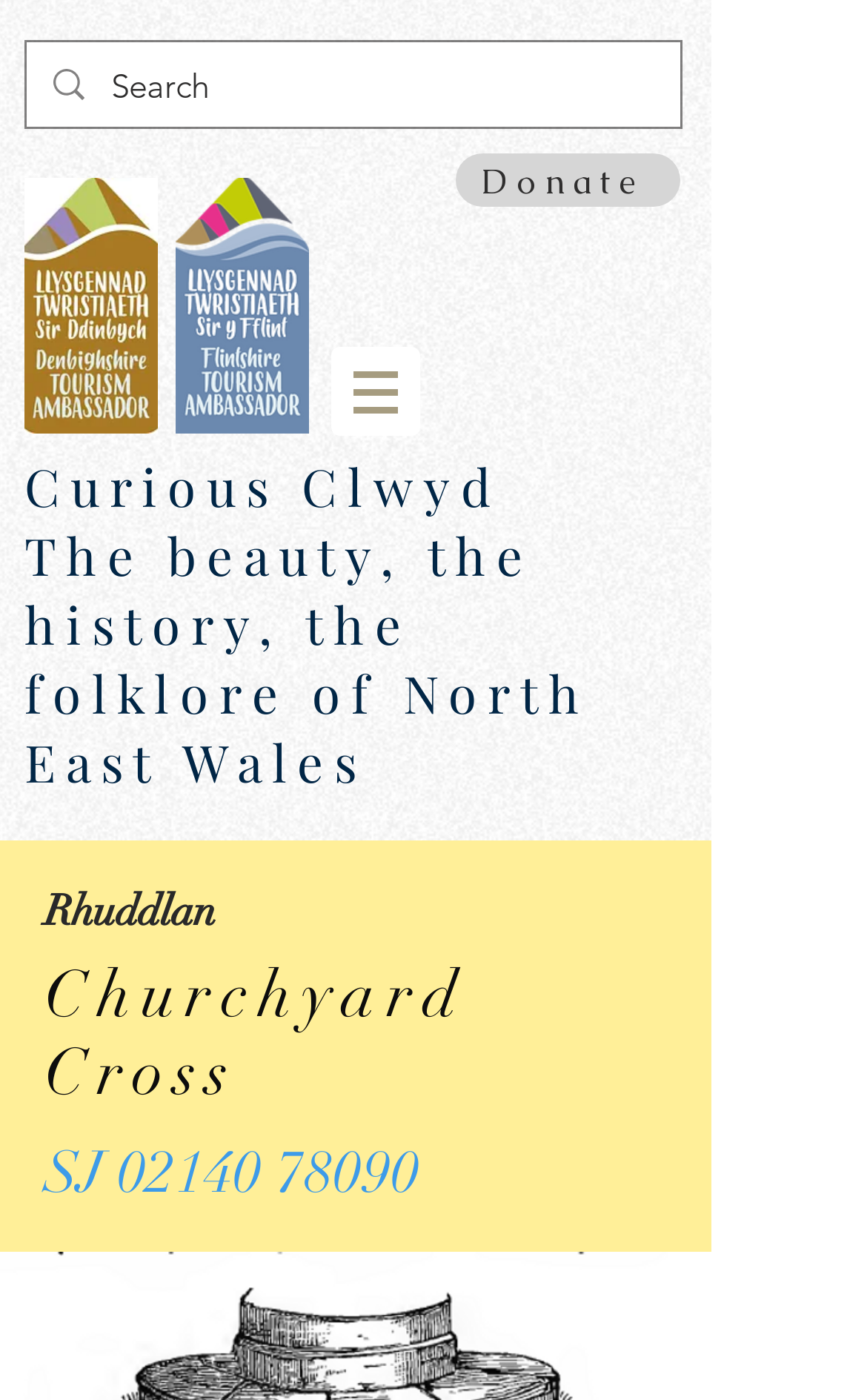Provide a one-word or short-phrase answer to the question:
What is the purpose of the search box?

To search the website